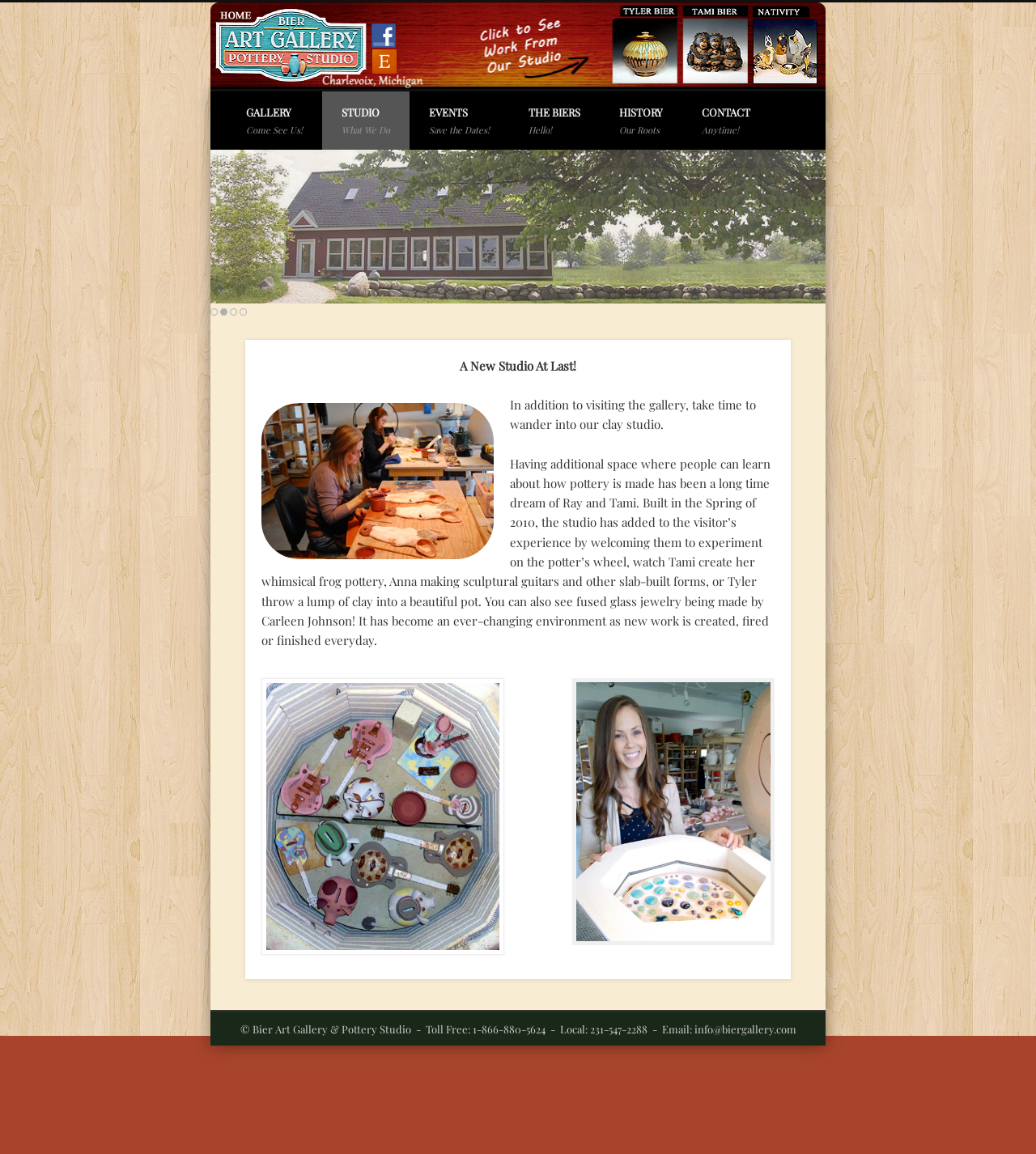Locate the bounding box coordinates of the element's region that should be clicked to carry out the following instruction: "View the 'A New Studio At Last!' article". The coordinates need to be four float numbers between 0 and 1, i.e., [left, top, right, bottom].

[0.217, 0.277, 0.783, 0.875]